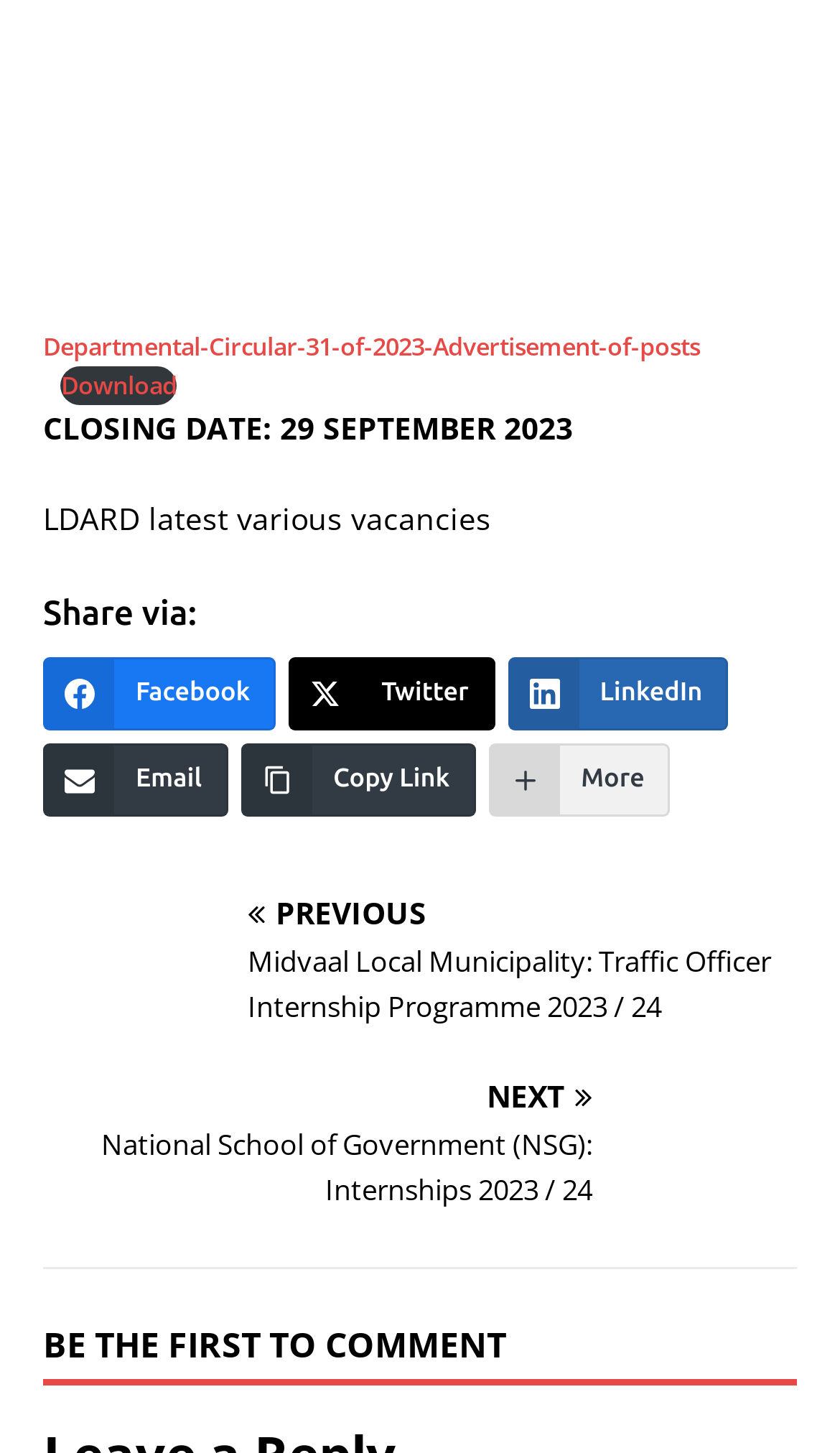Please use the details from the image to answer the following question comprehensively:
How many images are on the webpage?

The two images on the webpage are 'Traffic Officer Internship Programme' and 'National School of Government (NSG)', which can be found accompanying the links 'Traffic Officer Internship Programme' and 'National School of Government (NSG): Internships 2023 / 24' respectively.